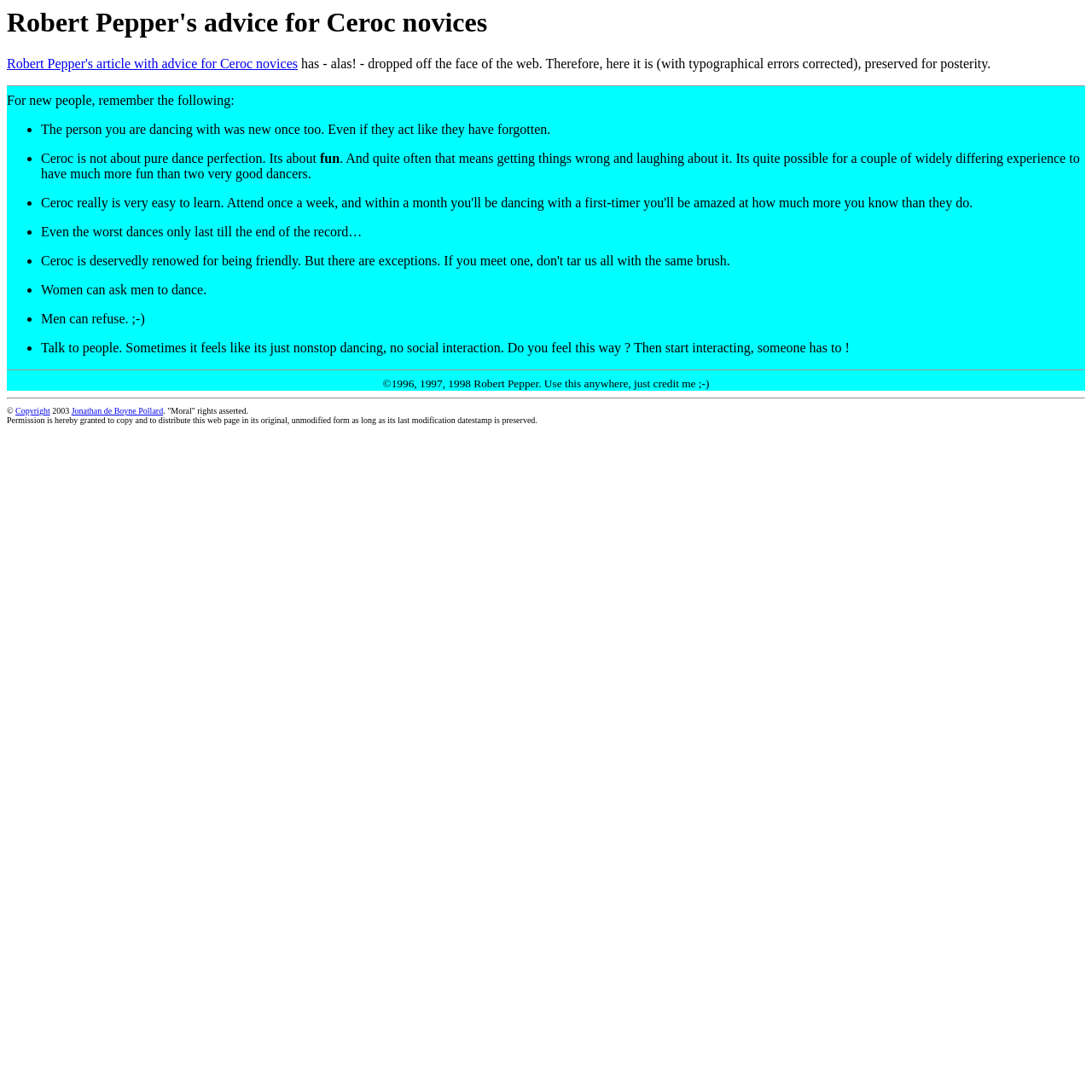What is the main topic of Robert Pepper's advice?
Answer with a single word or phrase by referring to the visual content.

Ceroc novices